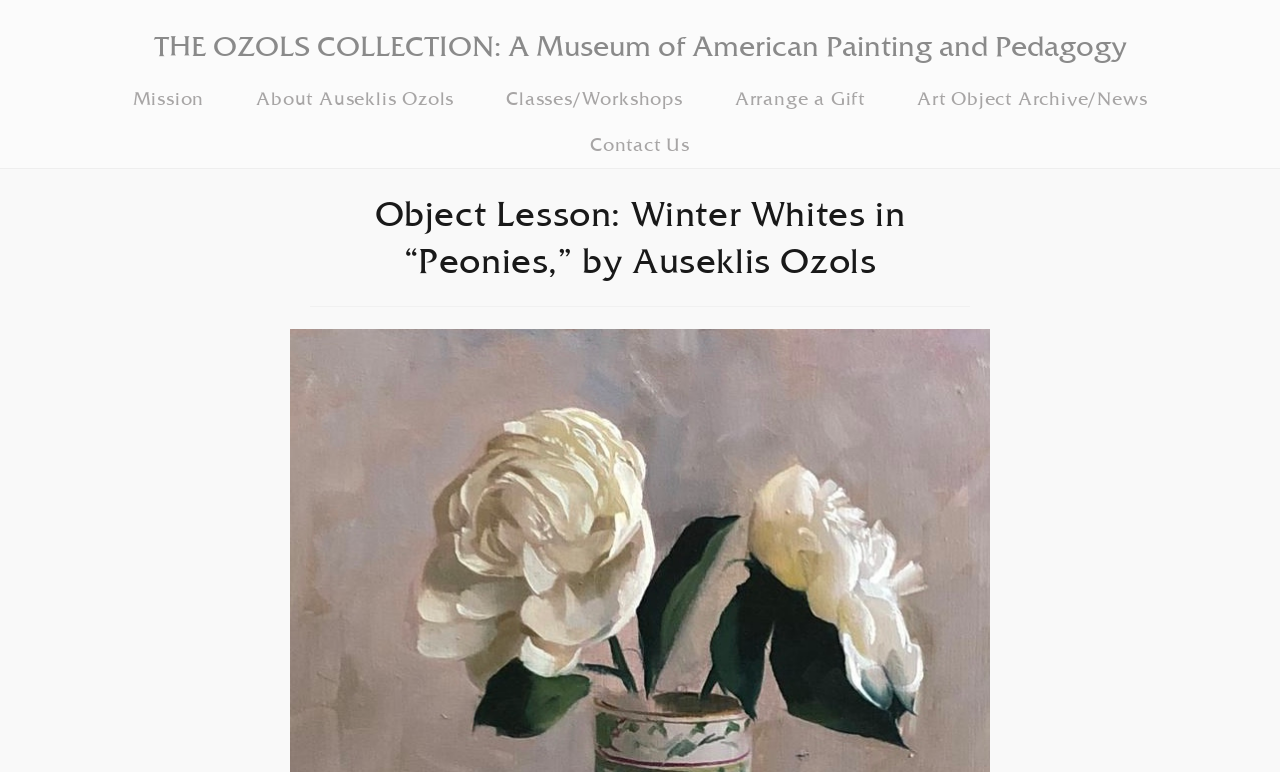Identify the bounding box coordinates of the clickable region to carry out the given instruction: "read about the object lesson".

[0.242, 0.247, 0.758, 0.397]